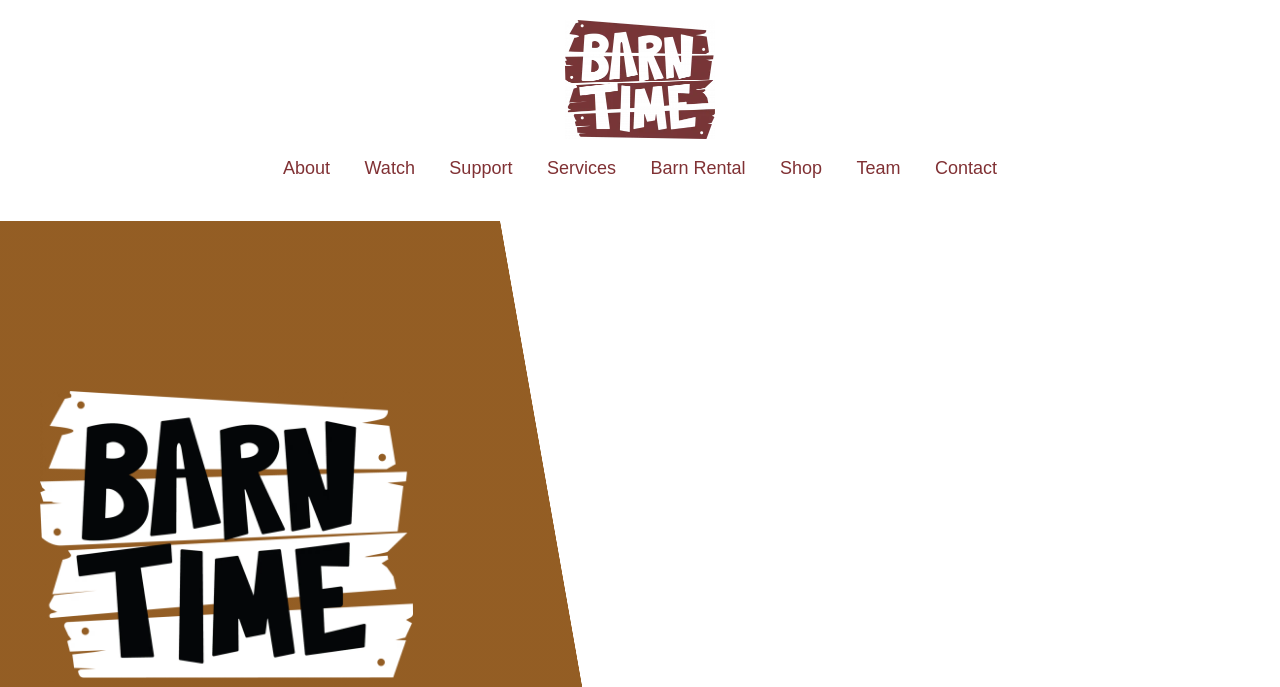What is the logo of this website?
Using the picture, provide a one-word or short phrase answer.

Barn Time